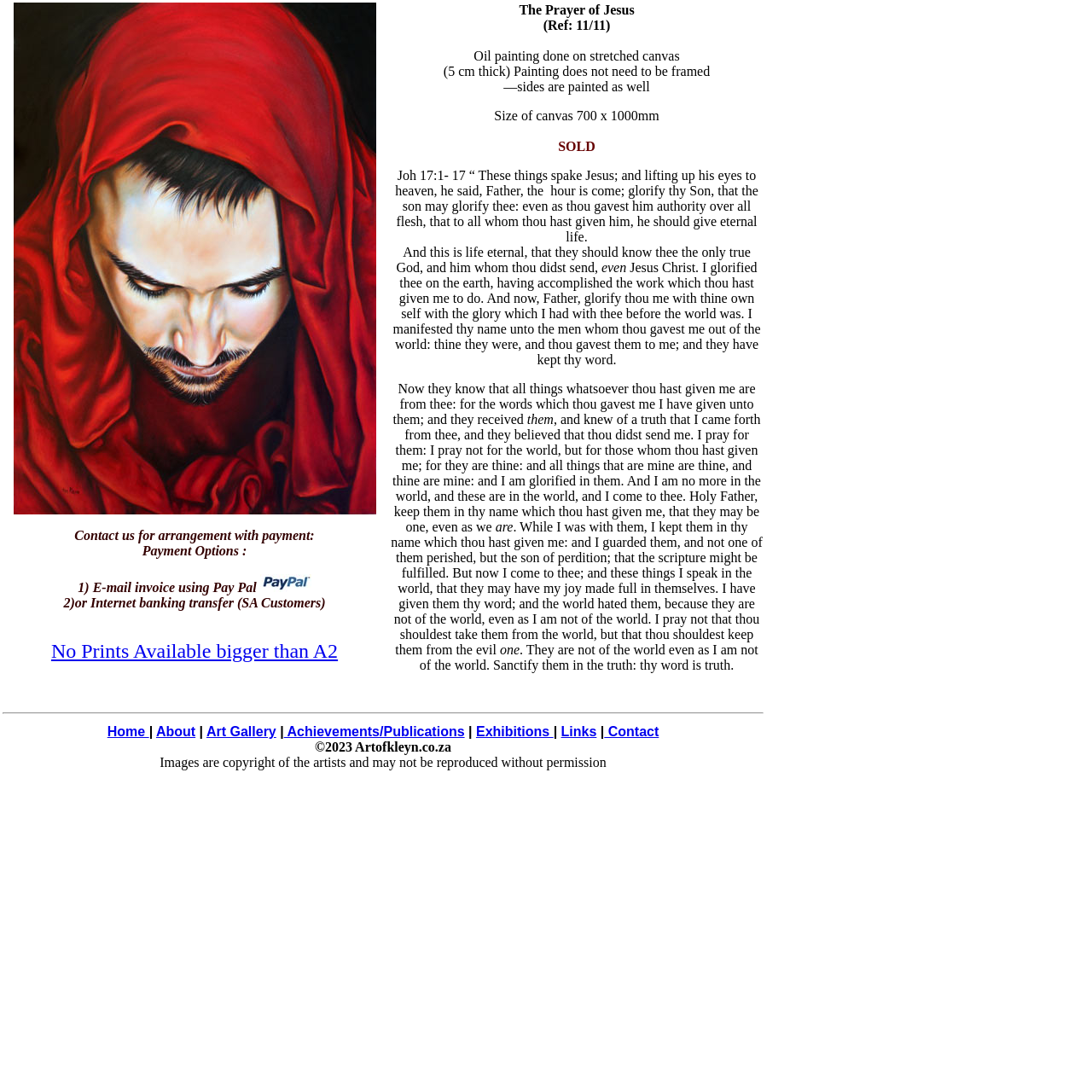What is the copyright notice at the bottom of the page?
Based on the image, answer the question in a detailed manner.

The copyright notice at the bottom of the page is mentioned in the text as 'Images are copyright of the artists and may not be reproduced without permission'.